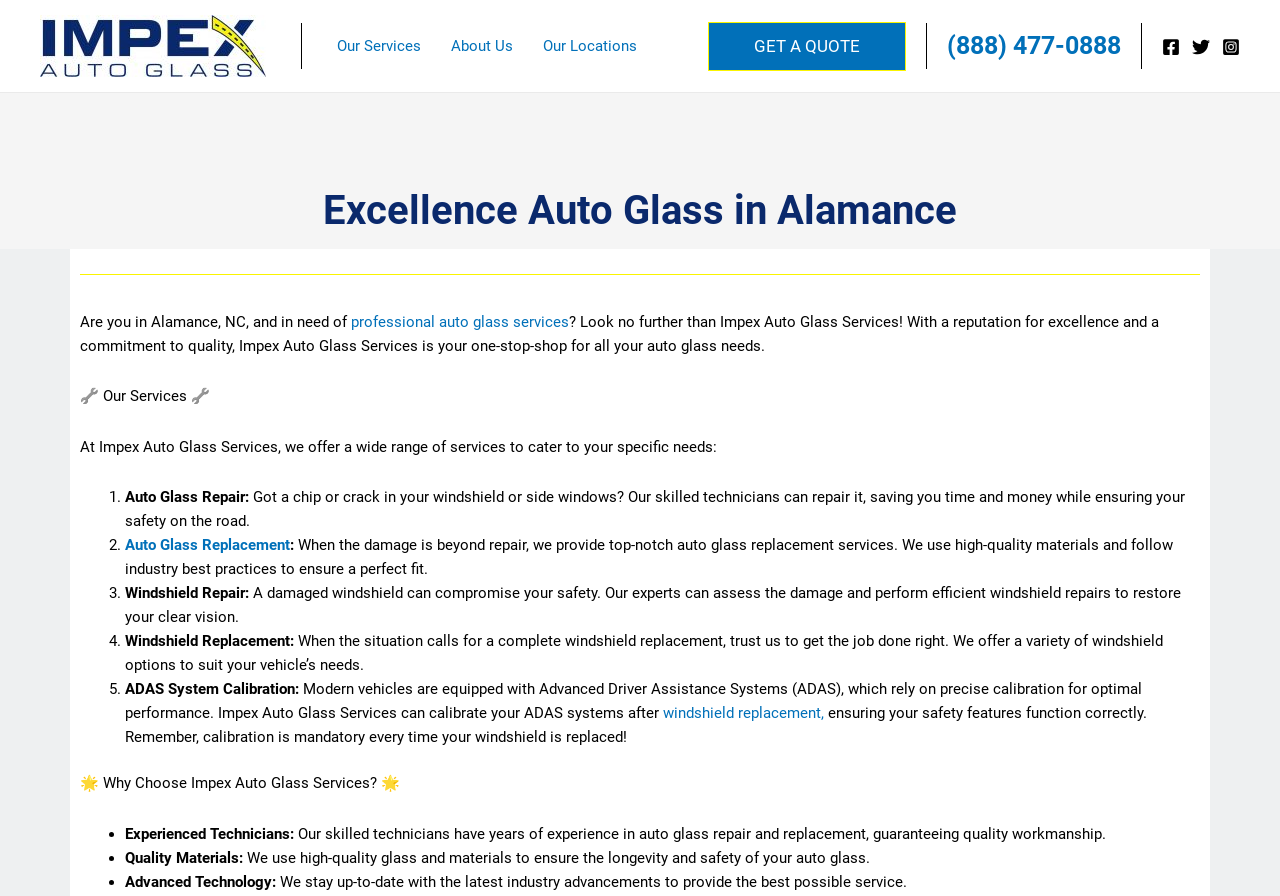What is the quality of materials used by Impex Auto Glass Services?
Provide a detailed answer to the question, using the image to inform your response.

According to the webpage, Impex Auto Glass Services uses high-quality materials for auto glass repair and replacement. This is mentioned in the section 'Why Choose Impex Auto Glass Services?' as one of the reasons to choose their service.